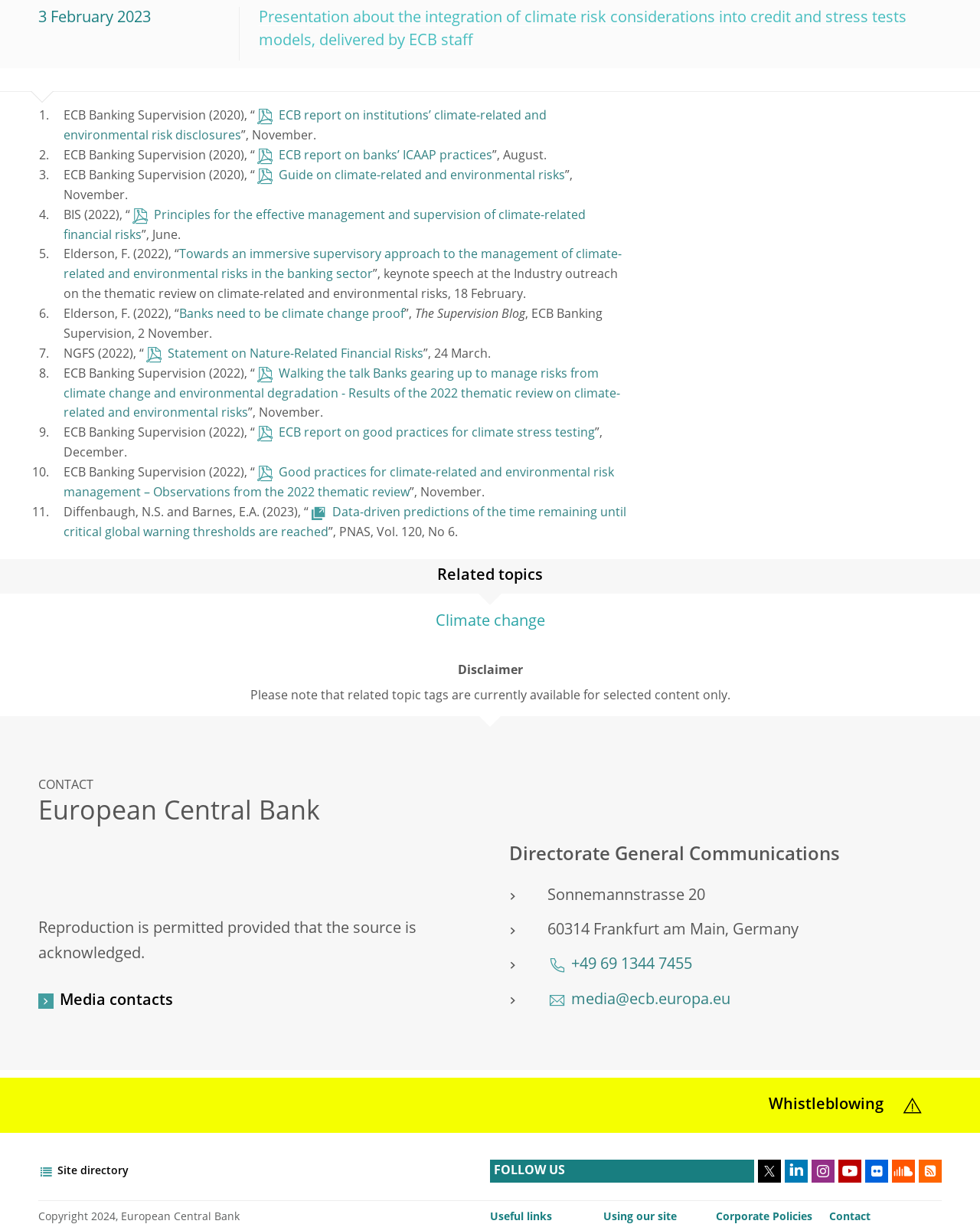Can you find the bounding box coordinates of the area I should click to execute the following instruction: "Explore the topic 'Climate change'"?

[0.444, 0.499, 0.556, 0.518]